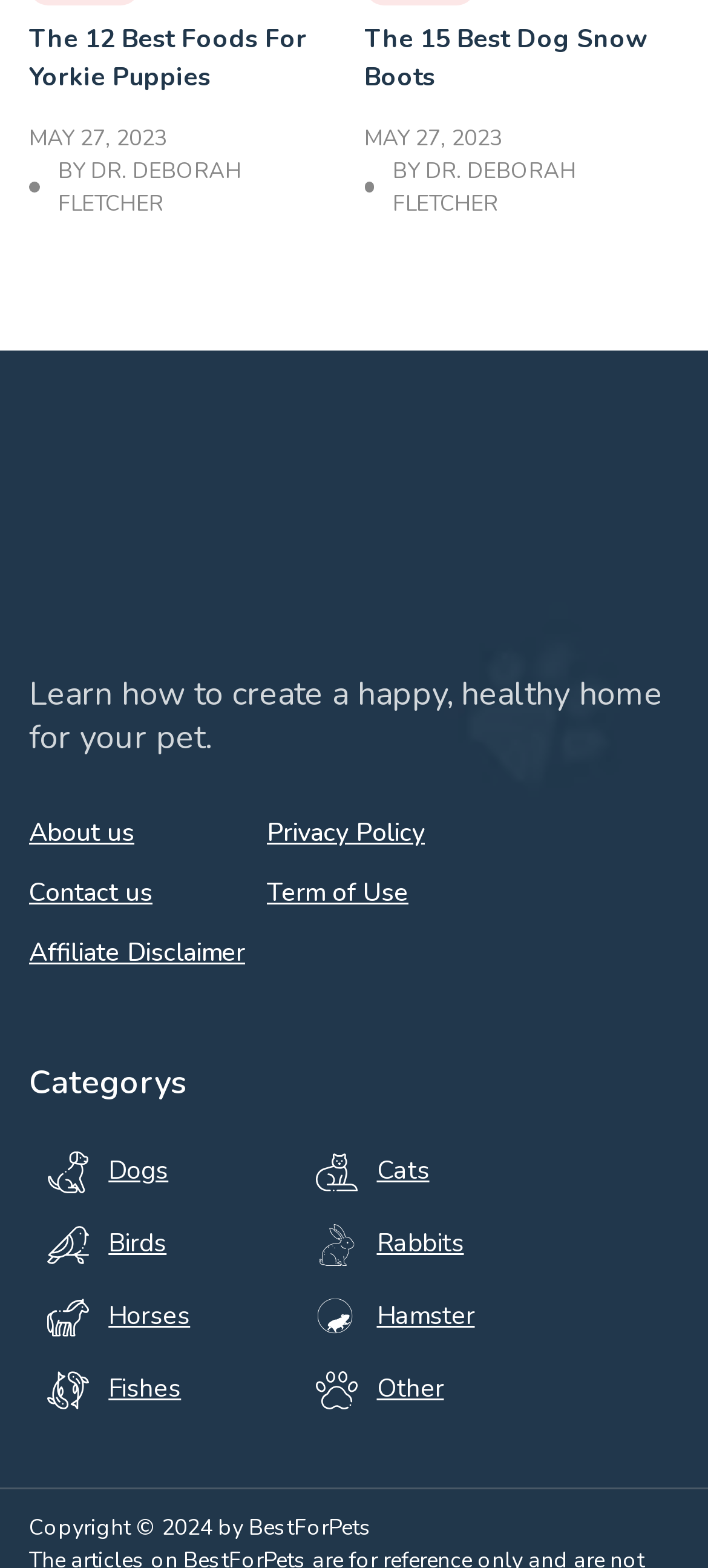What is the copyright year of the website?
Could you answer the question in a detailed manner, providing as much information as possible?

I found the copyright information at the bottom of the webpage, which states 'Copyright © 2024 by BestForPets', indicating that the copyright year is 2024.